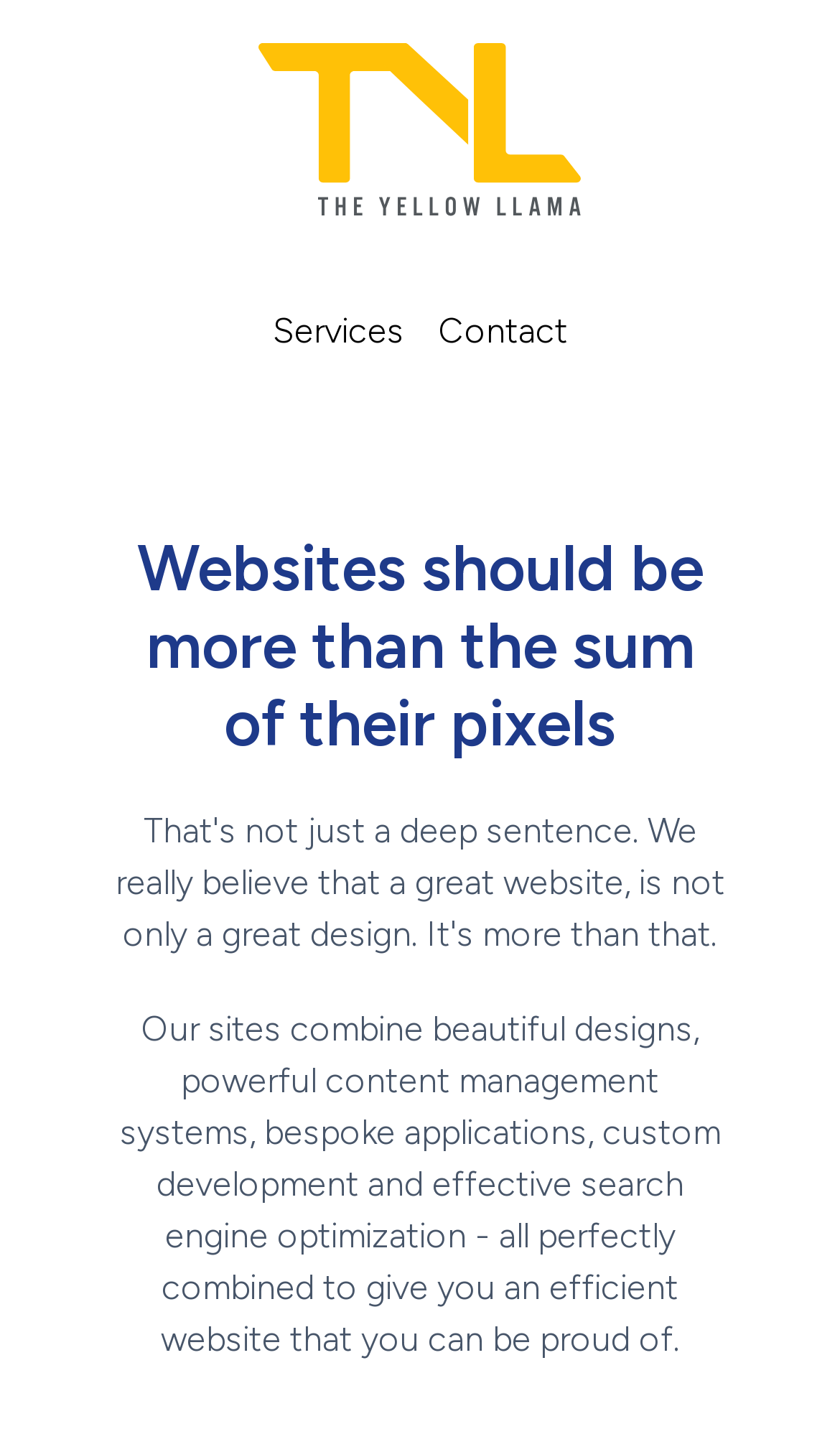Given the following UI element description: "Services", find the bounding box coordinates in the webpage screenshot.

[0.324, 0.21, 0.481, 0.246]